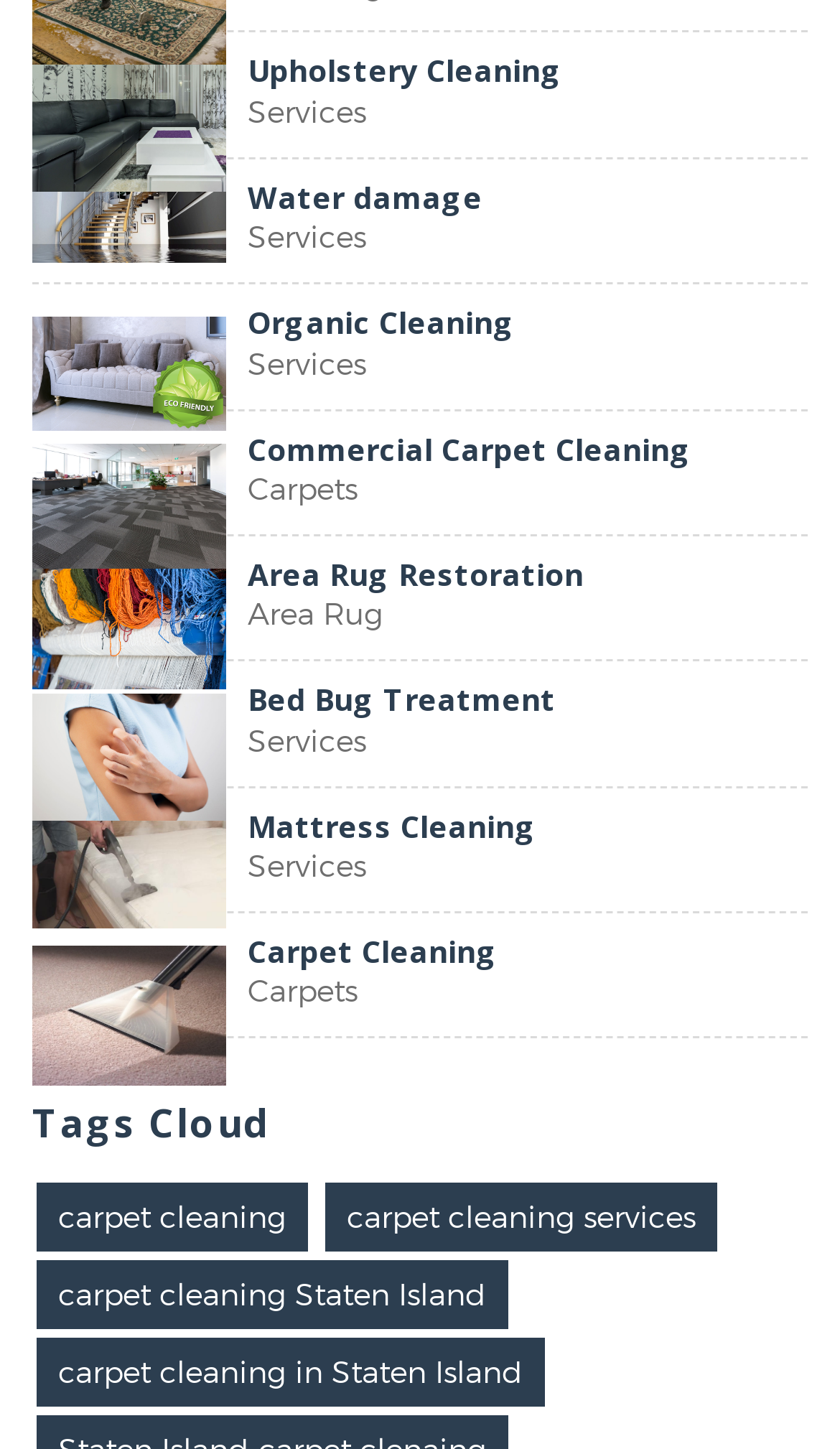Locate the bounding box coordinates of the element to click to perform the following action: 'Click on Upholstery Cleaning'. The coordinates should be given as four float values between 0 and 1, in the form of [left, top, right, bottom].

[0.295, 0.038, 0.962, 0.061]